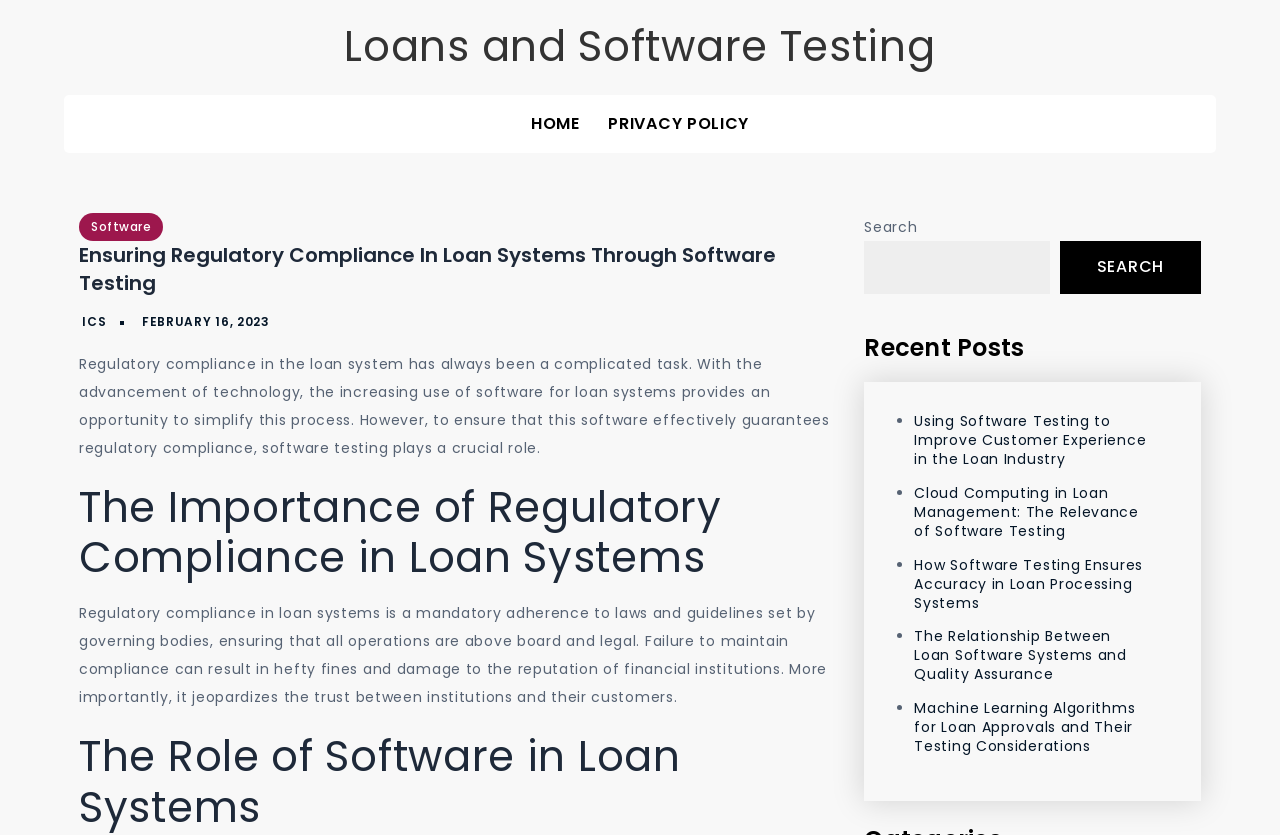Please locate the bounding box coordinates of the element that should be clicked to complete the given instruction: "View the 'Using Software Testing to Improve Customer Experience in the Loan Industry' post".

[0.714, 0.493, 0.896, 0.562]